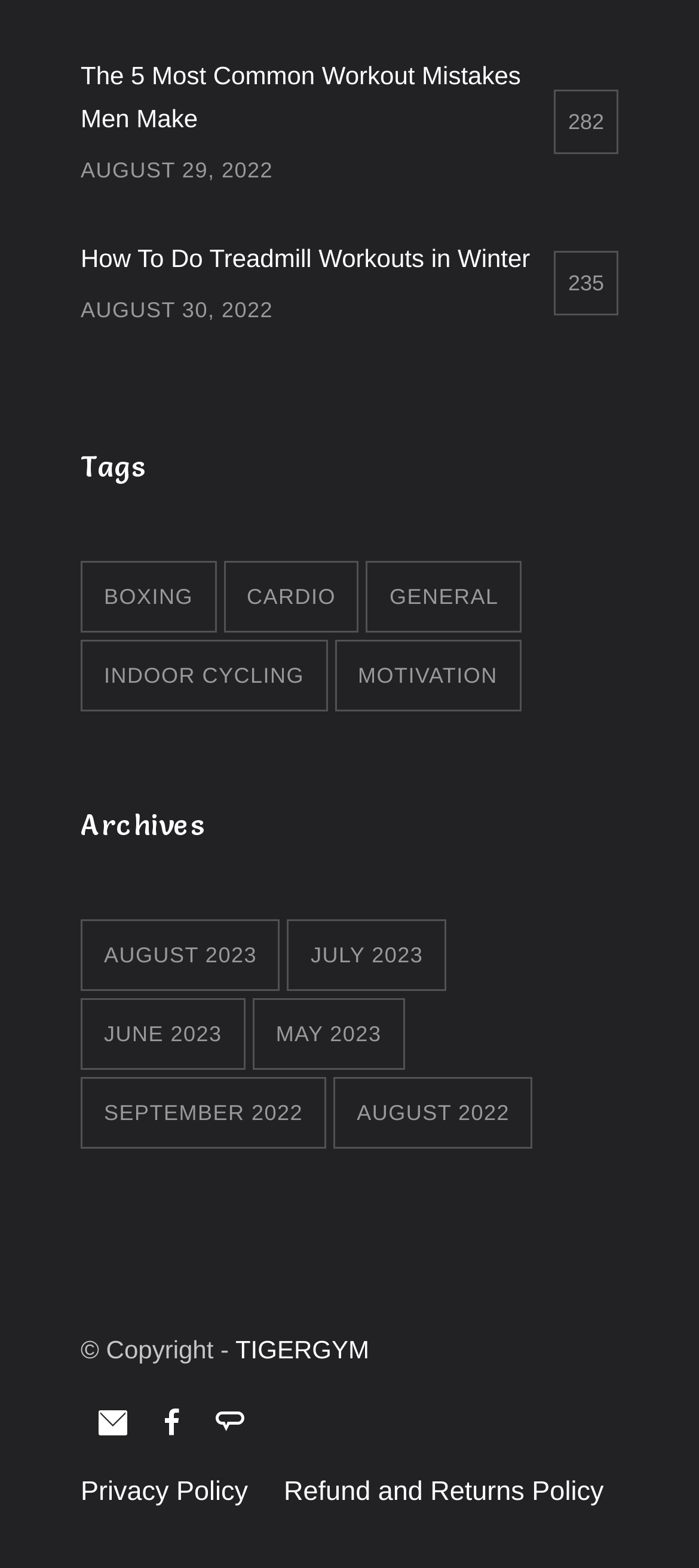Please determine the bounding box coordinates of the element's region to click in order to carry out the following instruction: "Check the Privacy Policy". The coordinates should be four float numbers between 0 and 1, i.e., [left, top, right, bottom].

[0.115, 0.941, 0.355, 0.961]